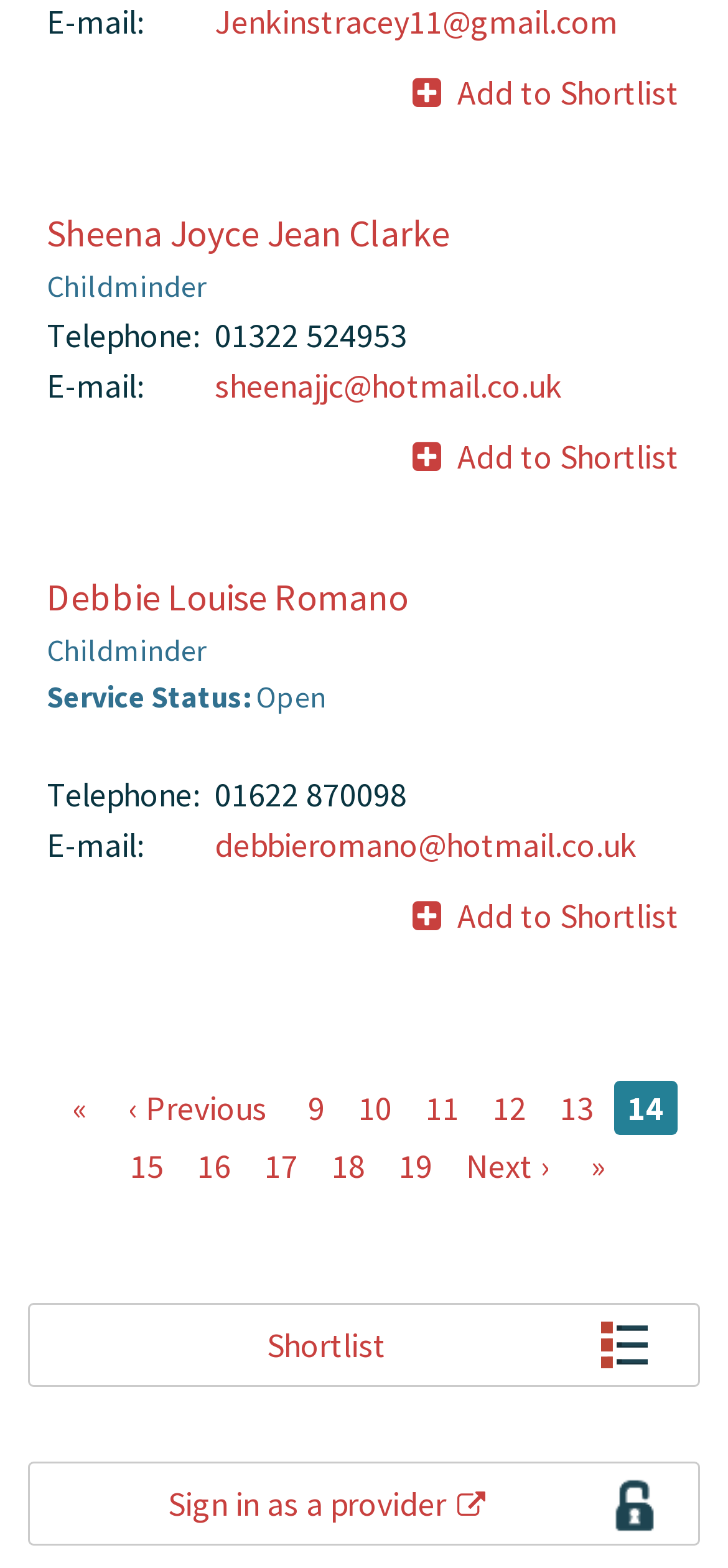What is the profession of Sheena Joyce Jean Clarke?
Answer with a single word or phrase by referring to the visual content.

Childminder